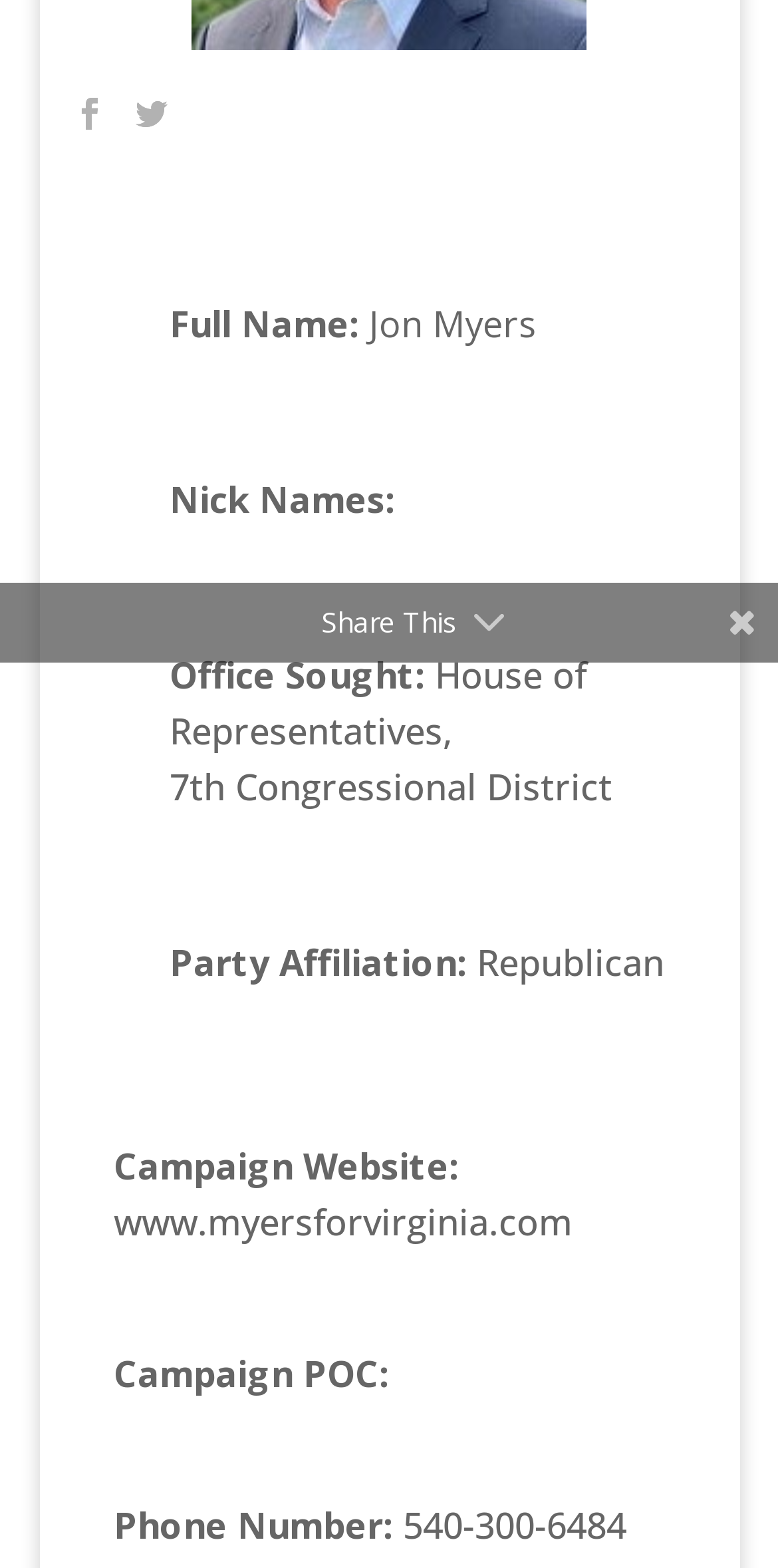Given the description: "Facebook", determine the bounding box coordinates of the UI element. The coordinates should be formatted as four float numbers between 0 and 1, [left, top, right, bottom].

[0.095, 0.057, 0.136, 0.09]